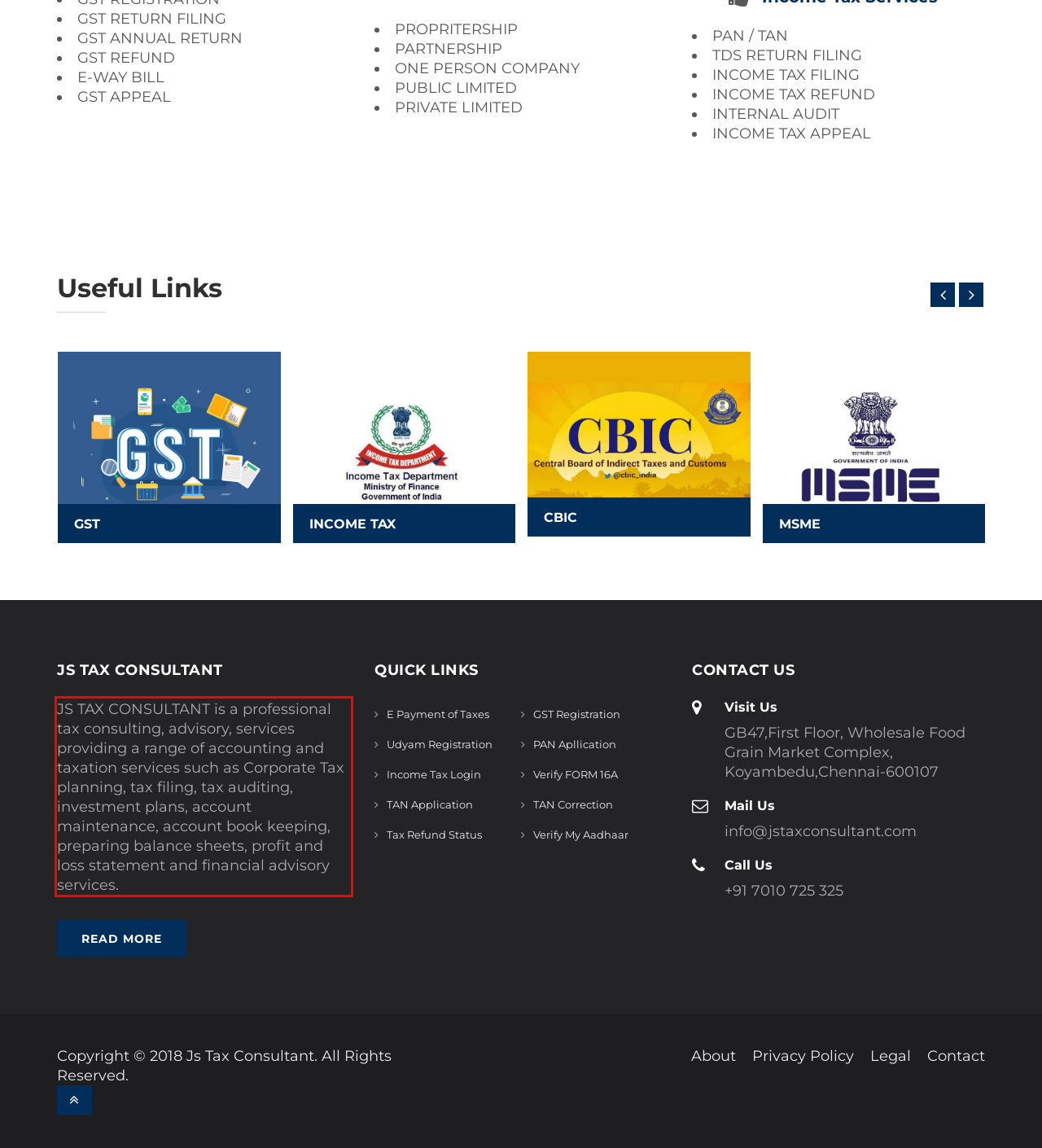Please use OCR to extract the text content from the red bounding box in the provided webpage screenshot.

JS TAX CONSULTANT is a professional tax consulting, advisory, services providing a range of accounting and taxation services such as Corporate Tax planning, tax filing, tax auditing, investment plans, account maintenance, account book keeping, preparing balance sheets, profit and loss statement and financial advisory services.